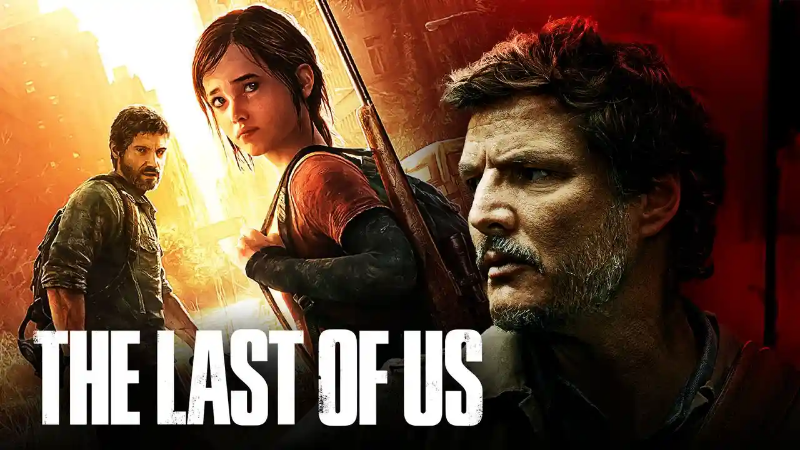Outline with detail what the image portrays.

The image features a dramatic portrayal of key characters from HBO's adaptation of "The Last of Us," a series based on the acclaimed video game. In the foreground, we see two prominent figures: a rugged, bearded man on the right, embodying Joel, and a young girl on the left, representing Ellie. Both characters display expressions of determination and resilience against a backdrop of a post-apocalyptic setting filled with crumbling buildings and eerie lighting, suggesting the challenges they face in their journey. The overall composition is enhanced by a color palette that shifts from warm oranges and reds to darker tones, emphasizing the series' themes of survival and human connection. Boldly displayed at the bottom is the title "THE LAST OF US," signifying its importance in the narrative and drawing viewers into the story's emotional depth.